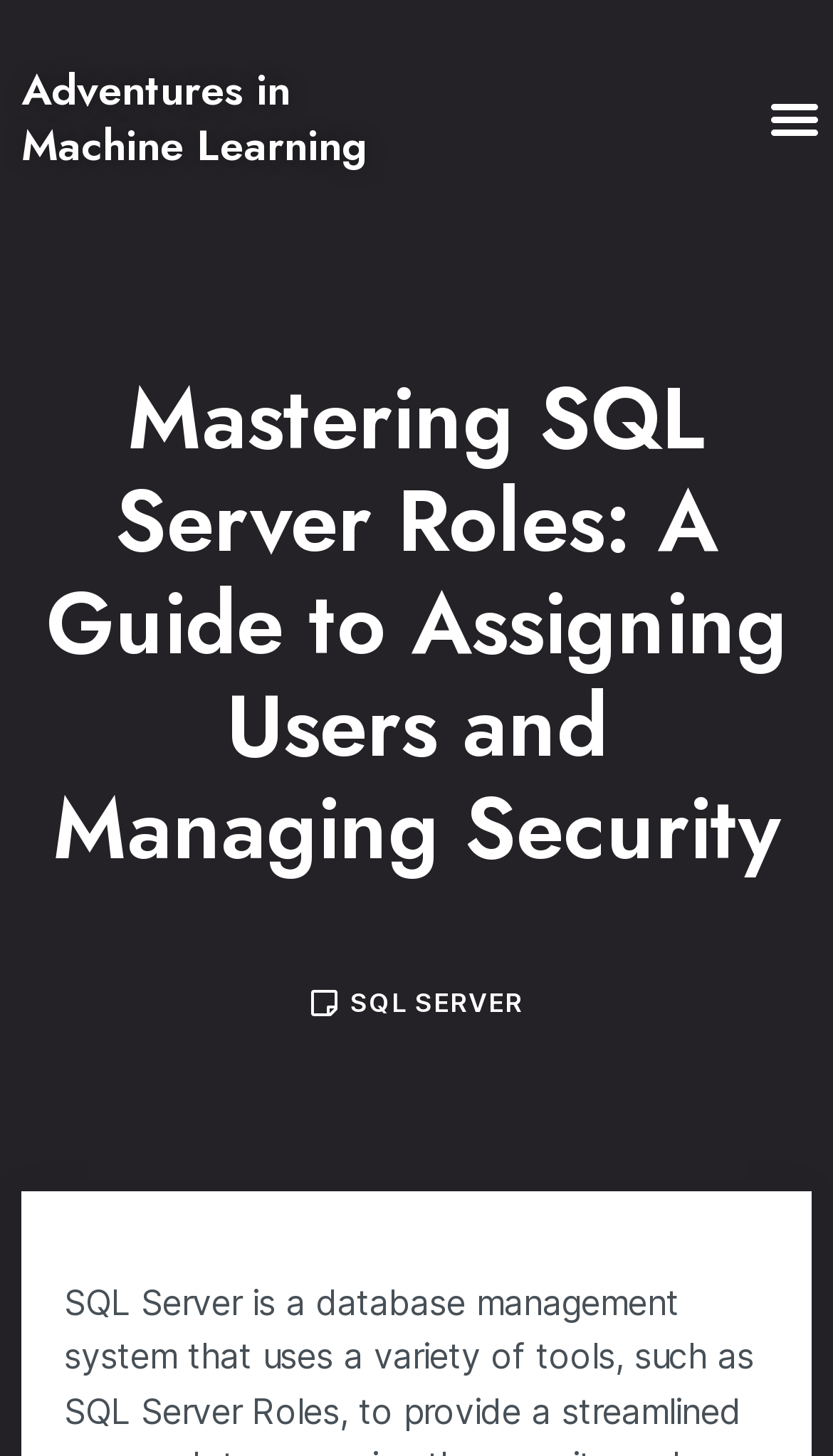Locate the bounding box of the UI element with the following description: "Menu".

[0.908, 0.056, 1.0, 0.109]